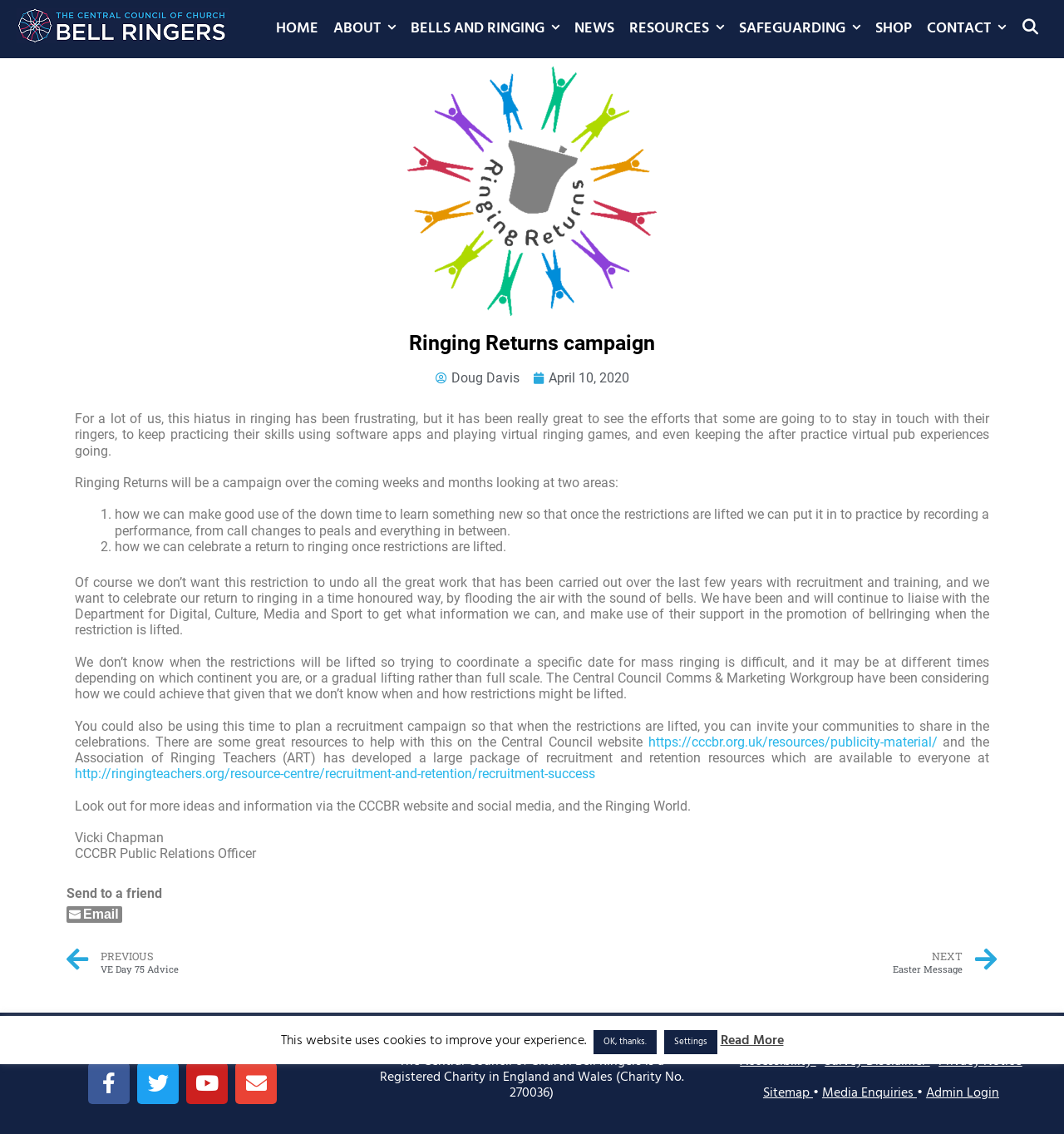Please specify the bounding box coordinates of the element that should be clicked to execute the given instruction: 'Share through Email'. Ensure the coordinates are four float numbers between 0 and 1, expressed as [left, top, right, bottom].

[0.062, 0.799, 0.115, 0.814]